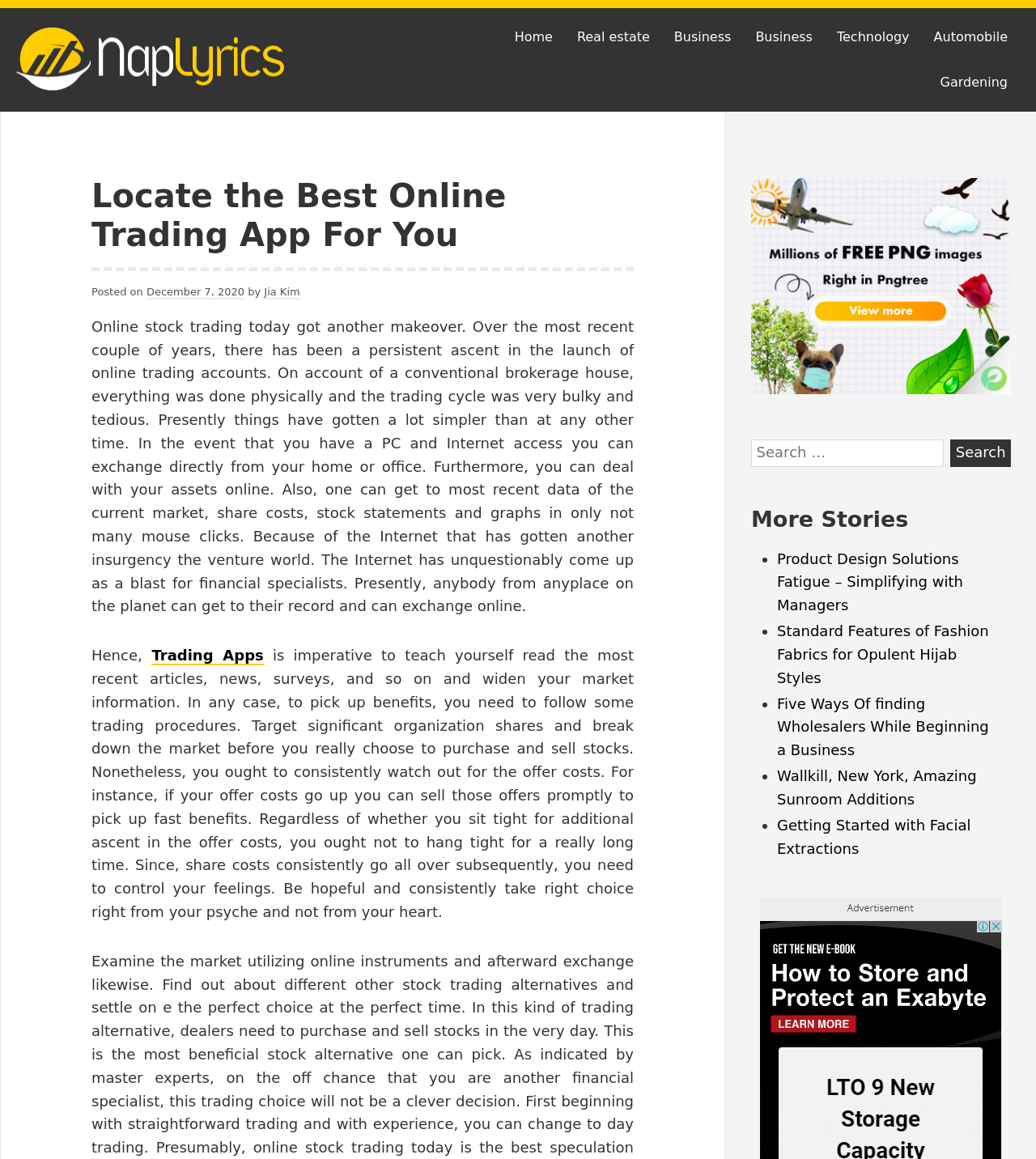Please examine the image and answer the question with a detailed explanation:
What is the purpose of online trading apps?

According to the webpage, online trading apps have made it possible for people to trade online from the comfort of their homes or offices, making the trading process simpler and more efficient.